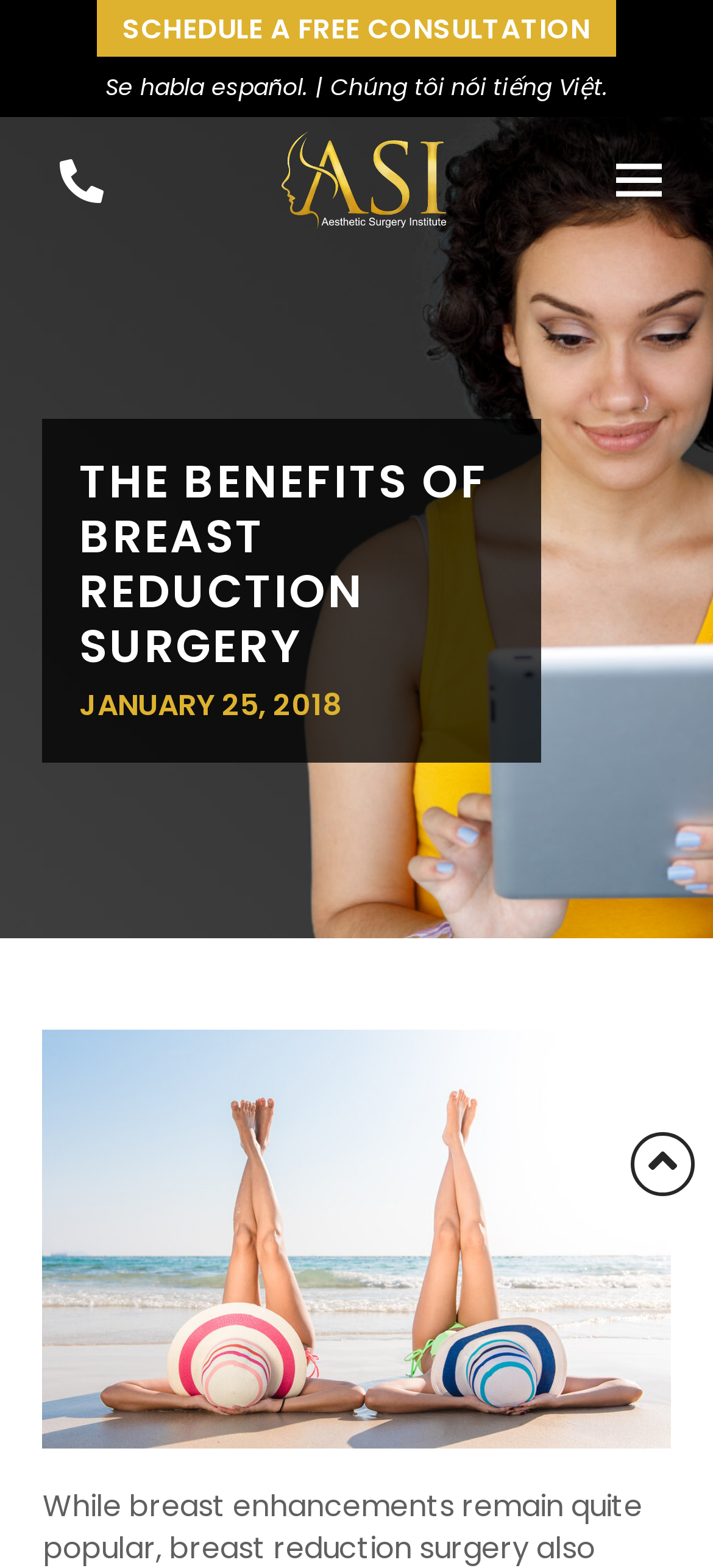Reply to the question with a single word or phrase:
What is the image on the webpage depicting?

Ladies at the beach